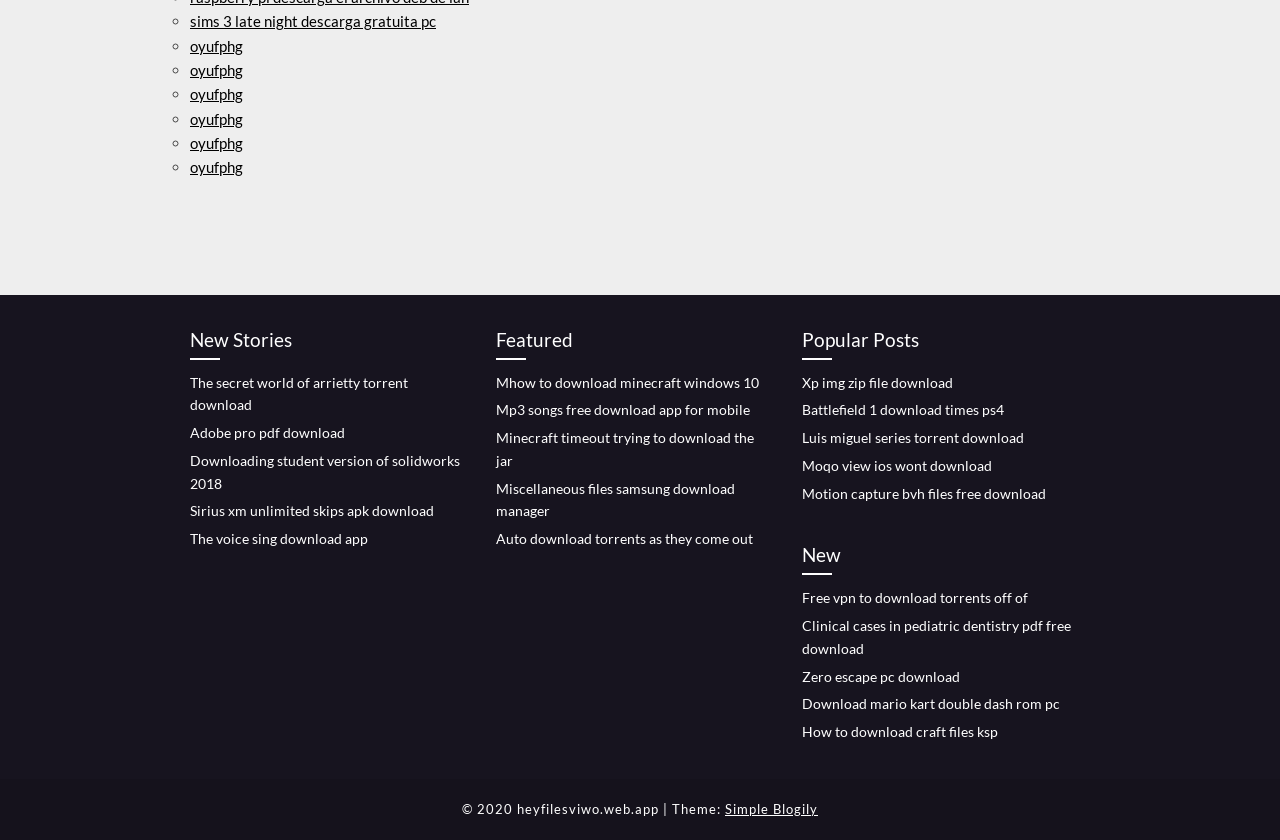Find and specify the bounding box coordinates that correspond to the clickable region for the instruction: "read new stories".

[0.148, 0.387, 0.359, 0.428]